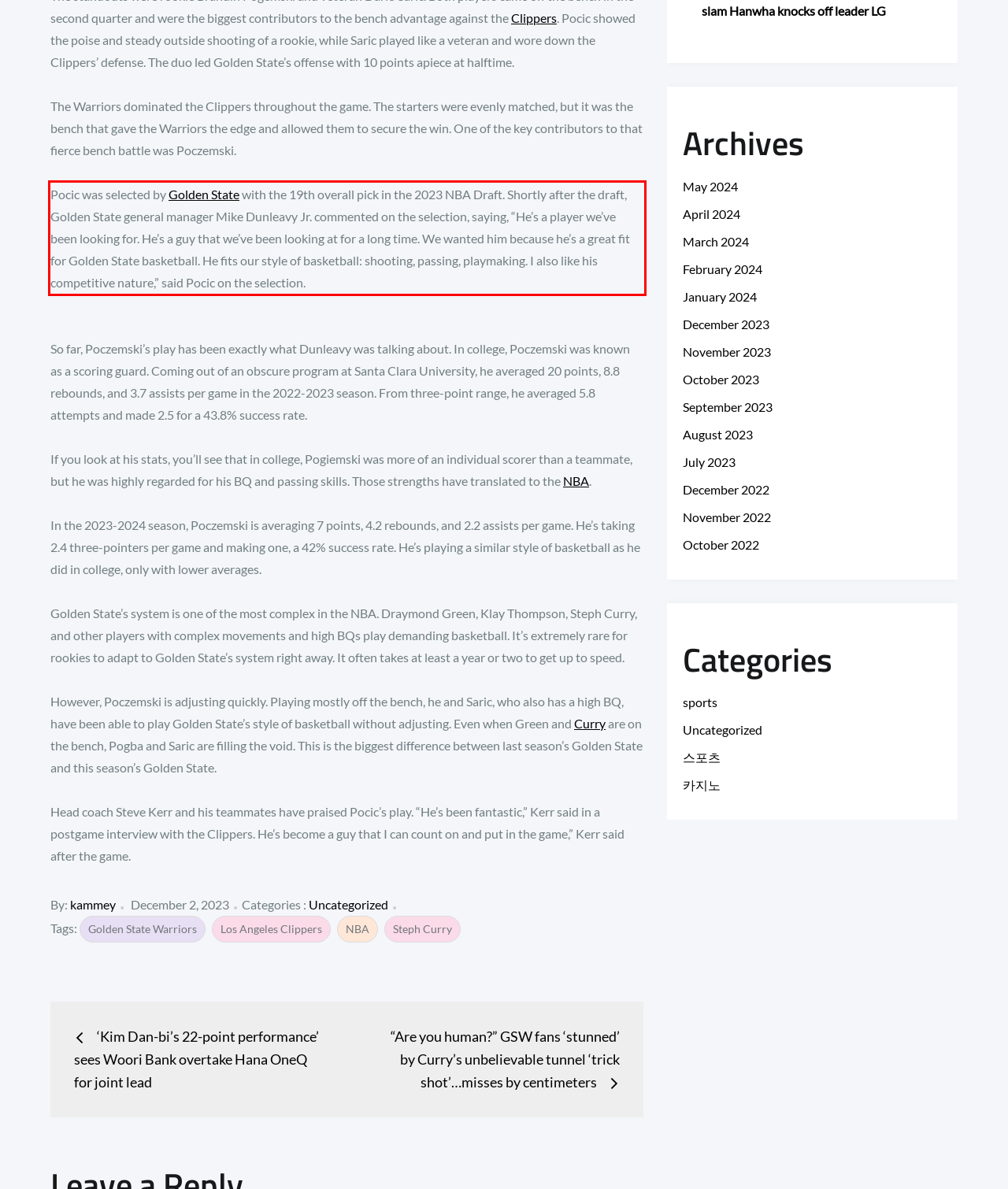Perform OCR on the text inside the red-bordered box in the provided screenshot and output the content.

Pocic was selected by Golden State with the 19th overall pick in the 2023 NBA Draft. Shortly after the draft, Golden State general manager Mike Dunleavy Jr. commented on the selection, saying, “He’s a player we’ve been looking for. He’s a guy that we’ve been looking at for a long time. We wanted him because he’s a great fit for Golden State basketball. He fits our style of basketball: shooting, passing, playmaking. I also like his competitive nature,” said Pocic on the selection.